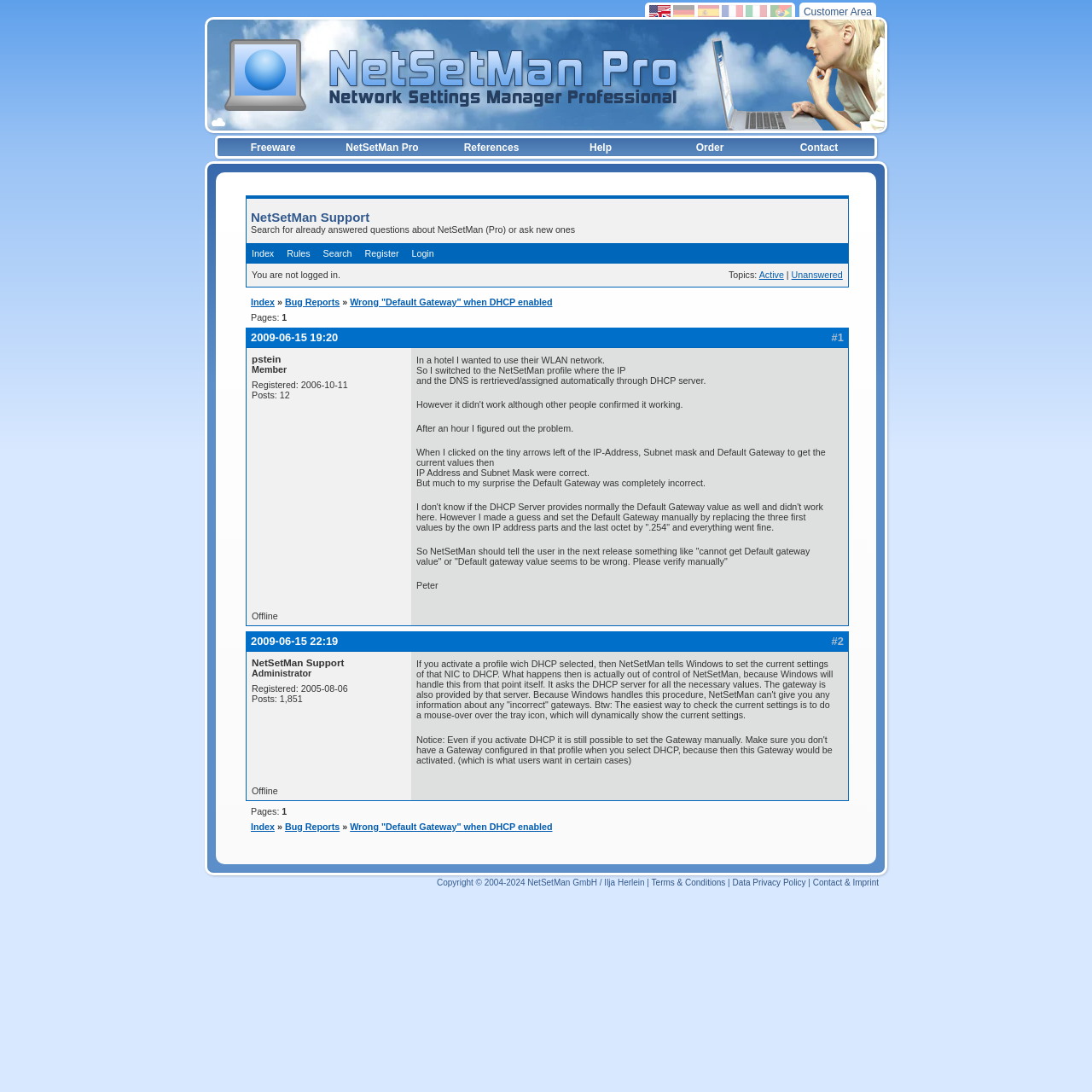What is the role of 'NetSetMan Support' in the forum?
Answer the question with as much detail as you can, using the image as a reference.

The role of 'NetSetMan Support' in the forum can be found in the description list where it says 'Administrator' next to the name, indicating that 'NetSetMan Support' is an administrator of the forum.